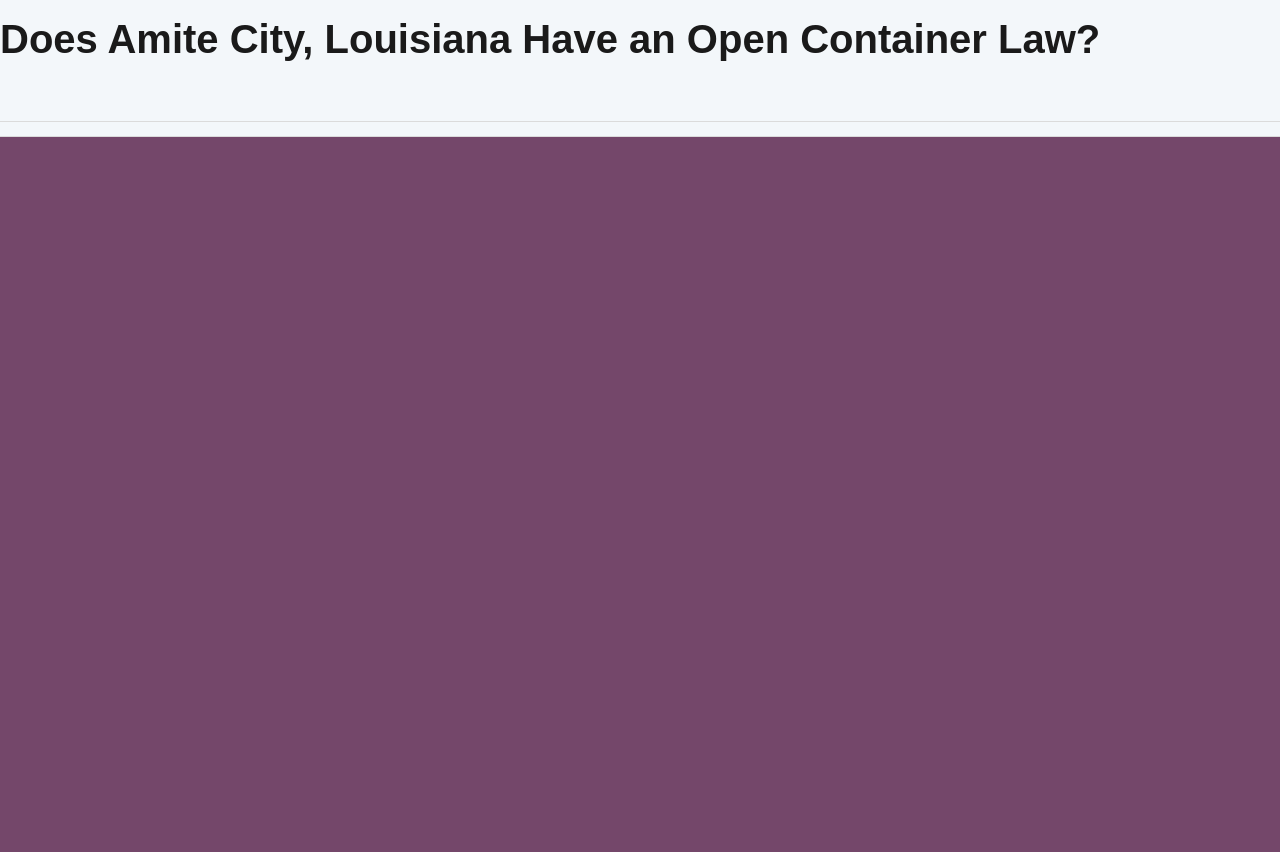What is the name of the law office?
Look at the screenshot and give a one-word or phrase answer.

The Law Offices of Sonja T. Castella